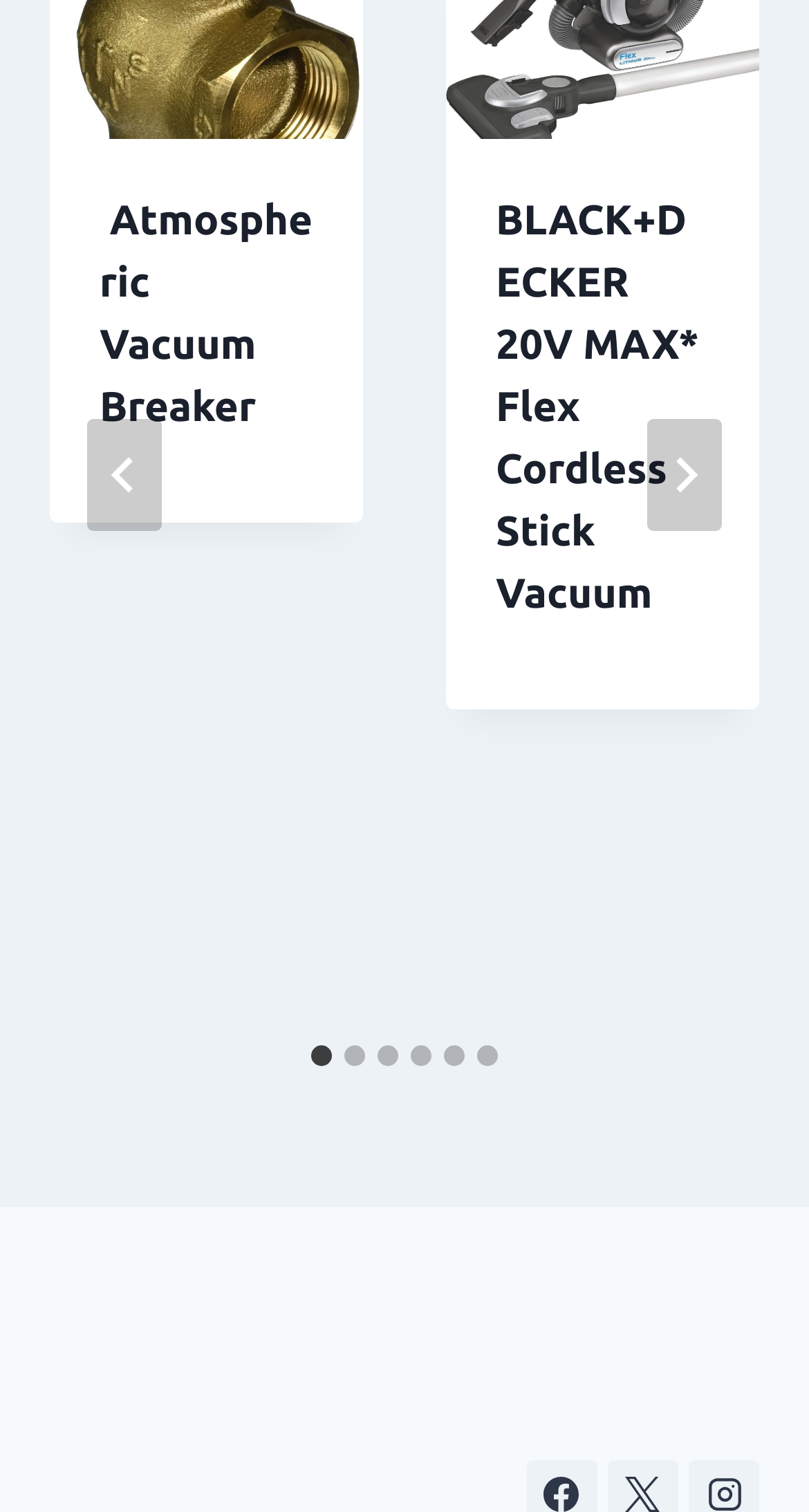Identify the bounding box coordinates of the clickable region to carry out the given instruction: "View BLACK+DECKER 20V MAX* Flex Cordless Stick Vacuum".

[0.613, 0.129, 0.864, 0.408]